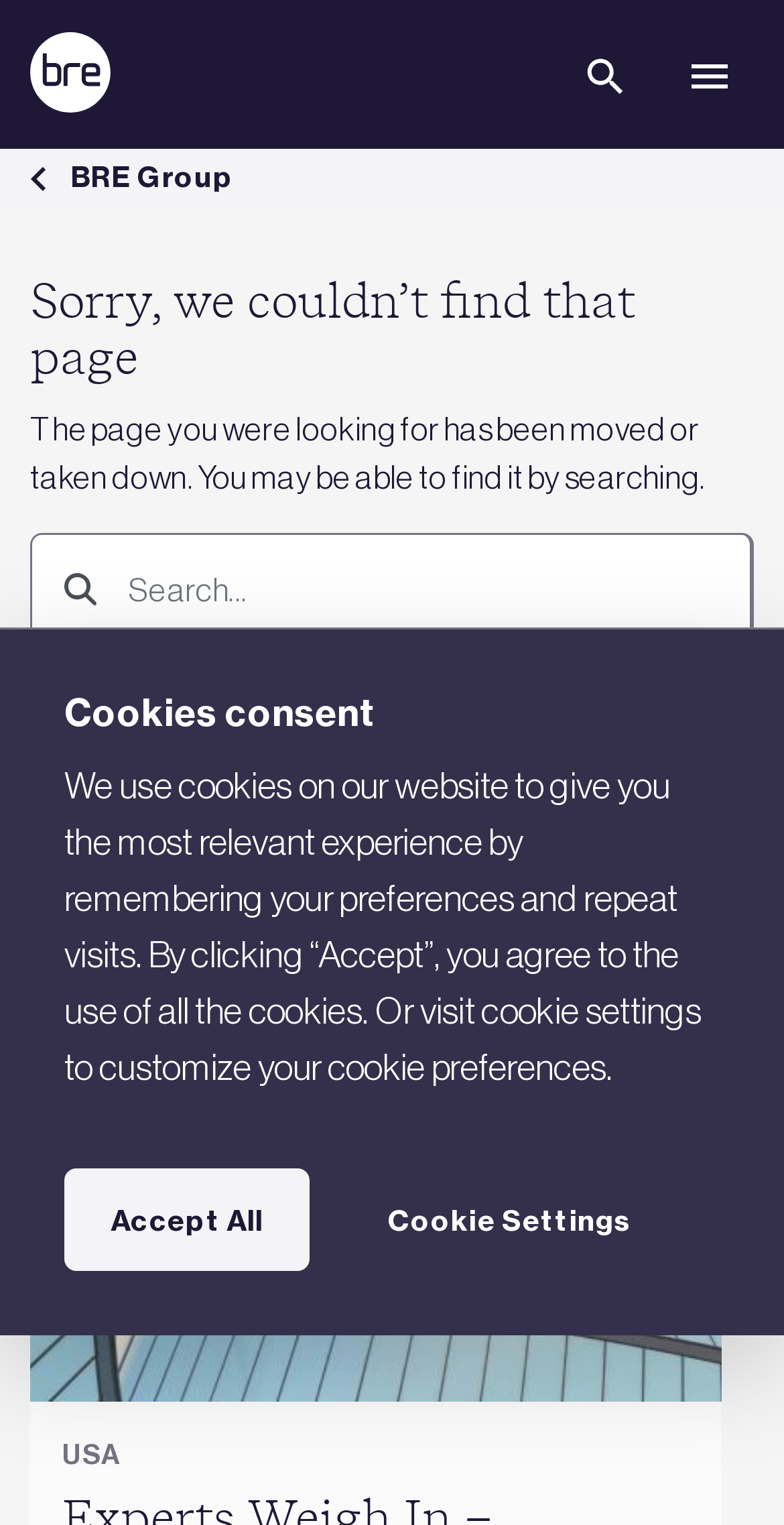What is the purpose of the button 'Cookie Settings'?
Answer the question with detailed information derived from the image.

The button 'Cookie Settings' is located near the text 'We use cookies on our website to give you the most relevant experience by remembering your preferences and repeat visits.' with a bounding box coordinate of [0.436, 0.766, 0.863, 0.833], suggesting that the button is used to customize cookie preferences.